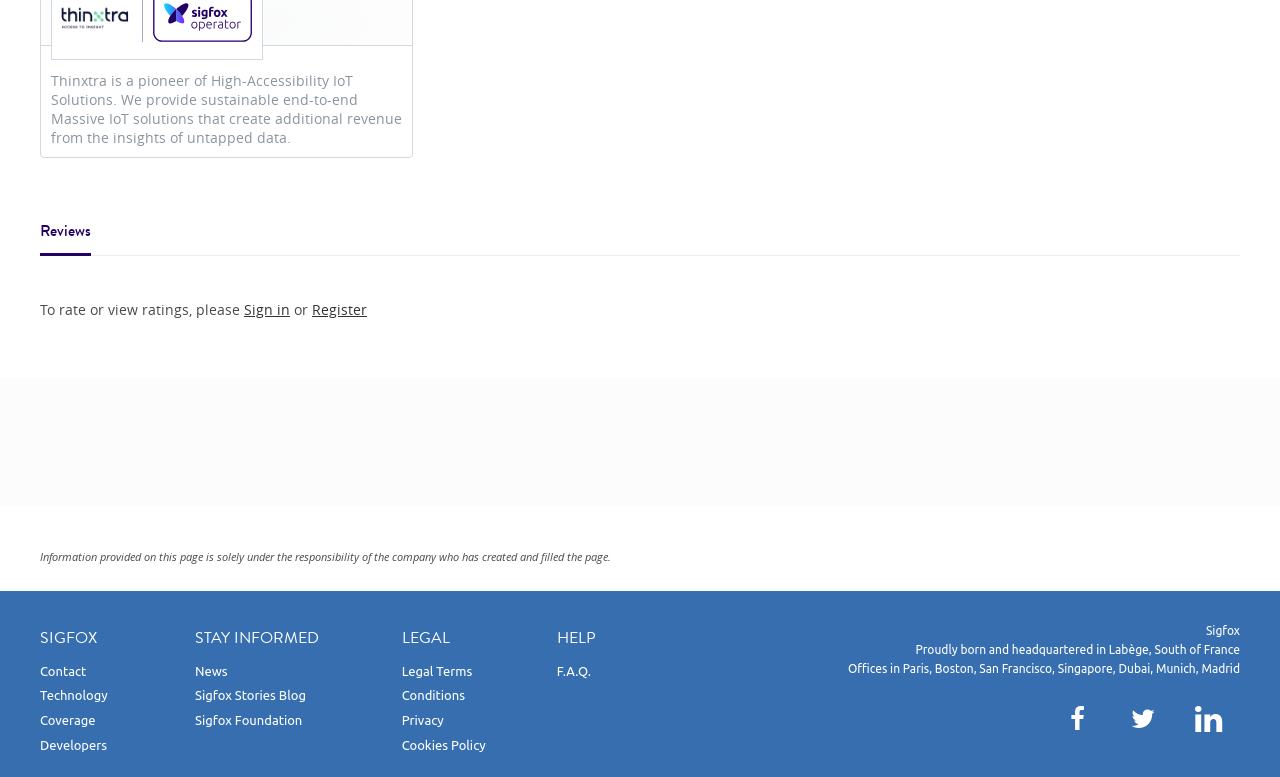Please specify the bounding box coordinates of the clickable region to carry out the following instruction: "Get help from F.A.Q.". The coordinates should be four float numbers between 0 and 1, in the format [left, top, right, bottom].

[0.435, 0.854, 0.462, 0.872]